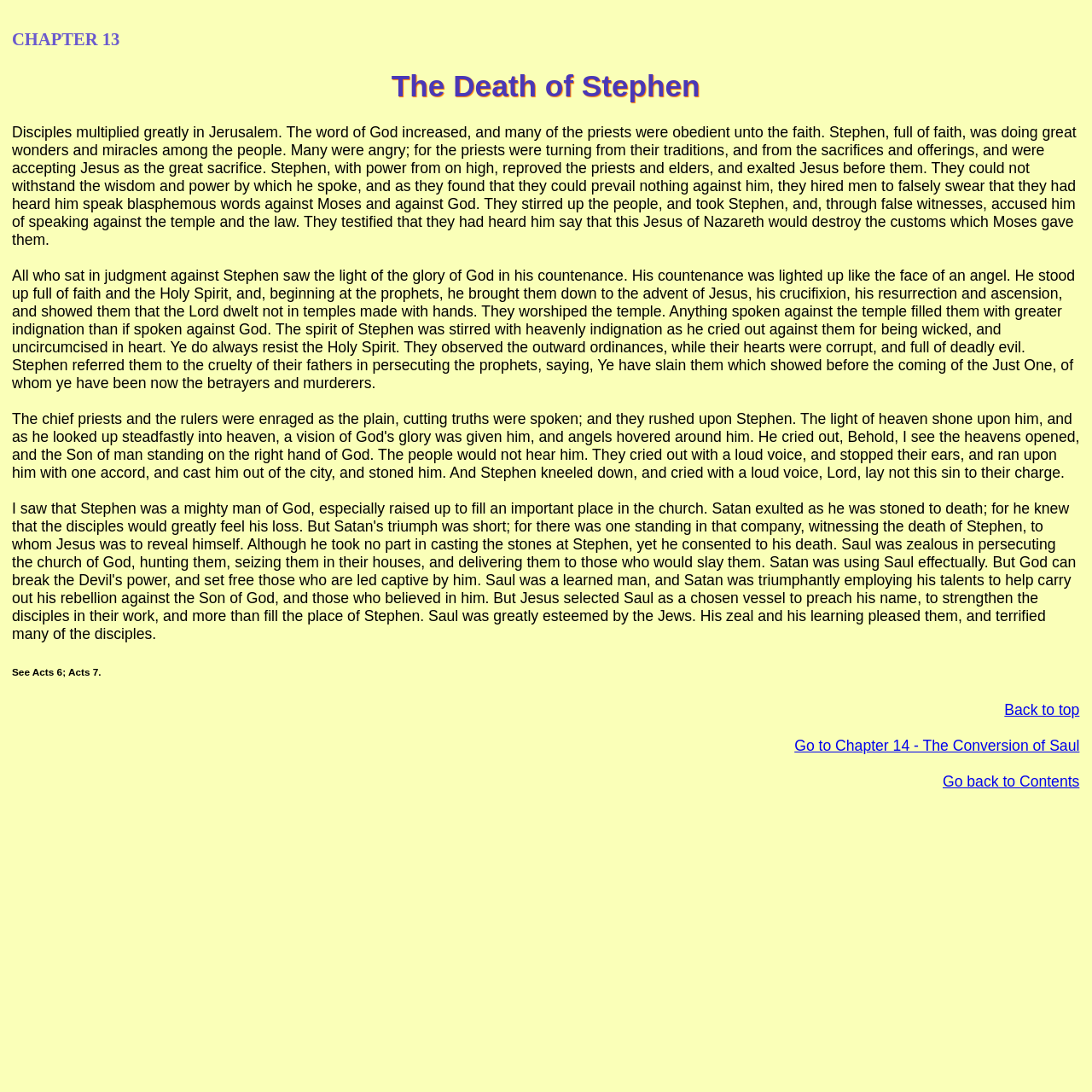Answer the following query with a single word or phrase:
What is the book of the Bible referenced in the chapter?

Acts